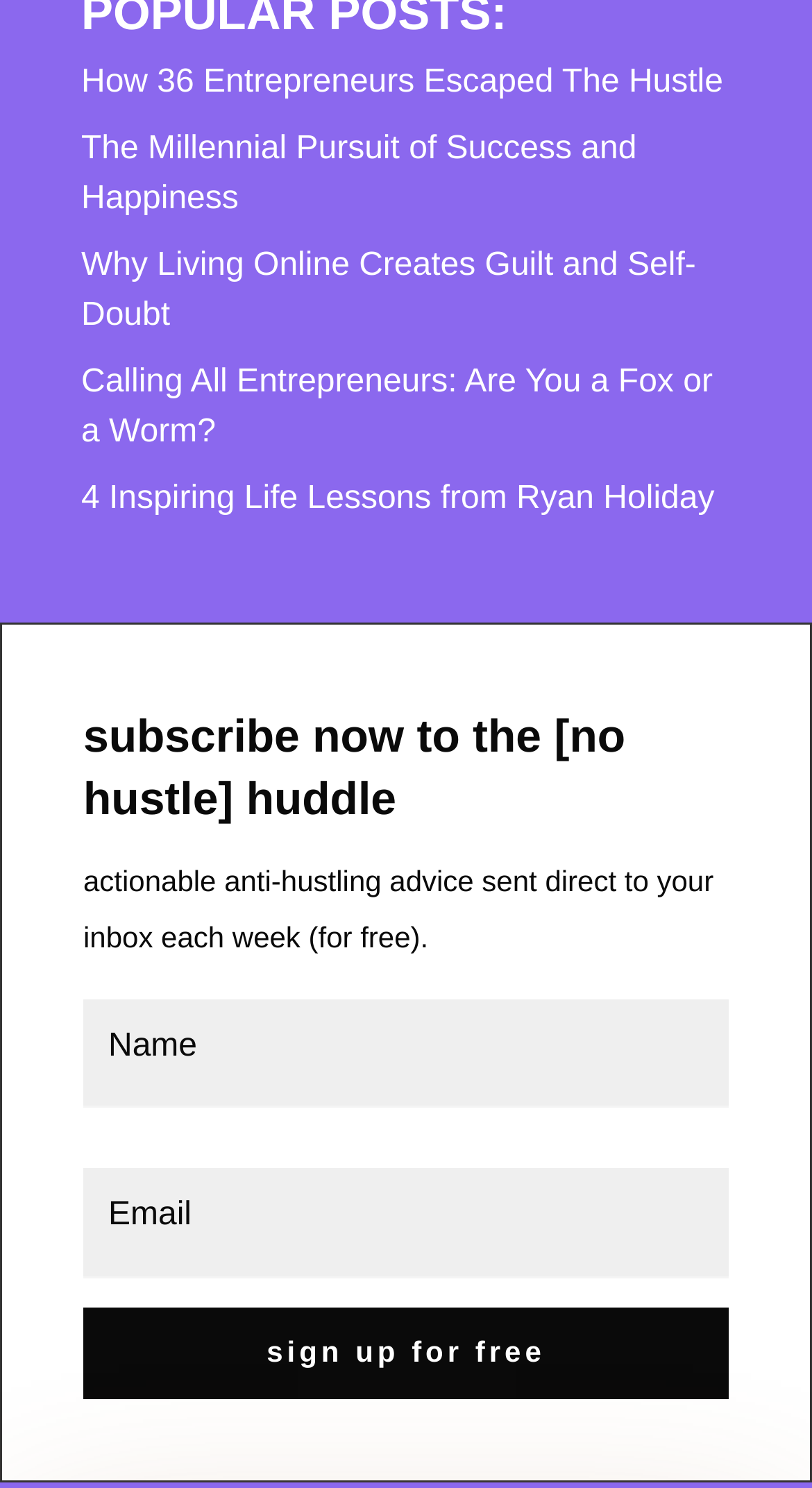Give a concise answer using one word or a phrase to the following question:
How many textboxes are present on the webpage?

2